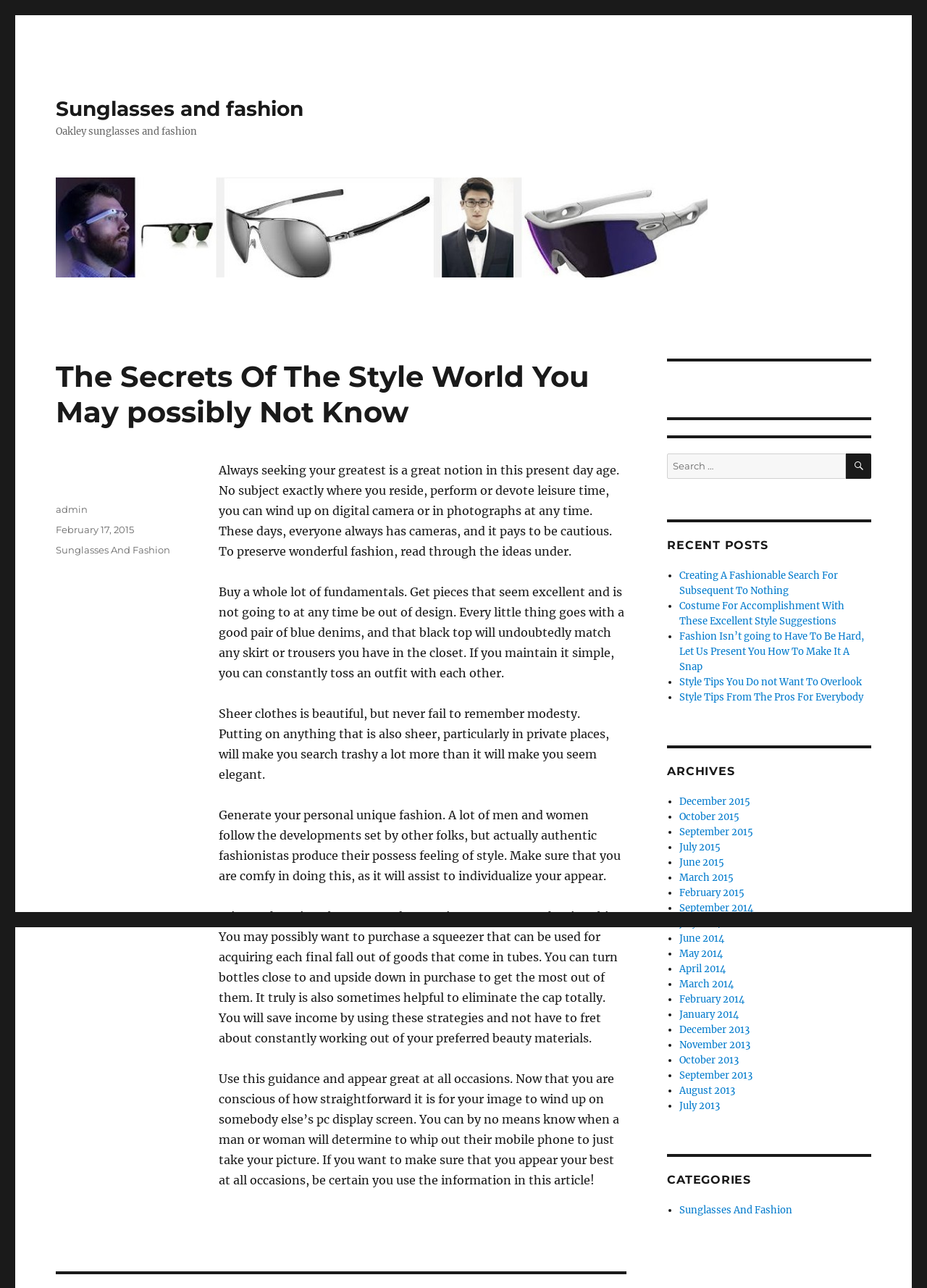Identify the text that serves as the heading for the webpage and generate it.

The Secrets Of The Style World You May possibly Not Know